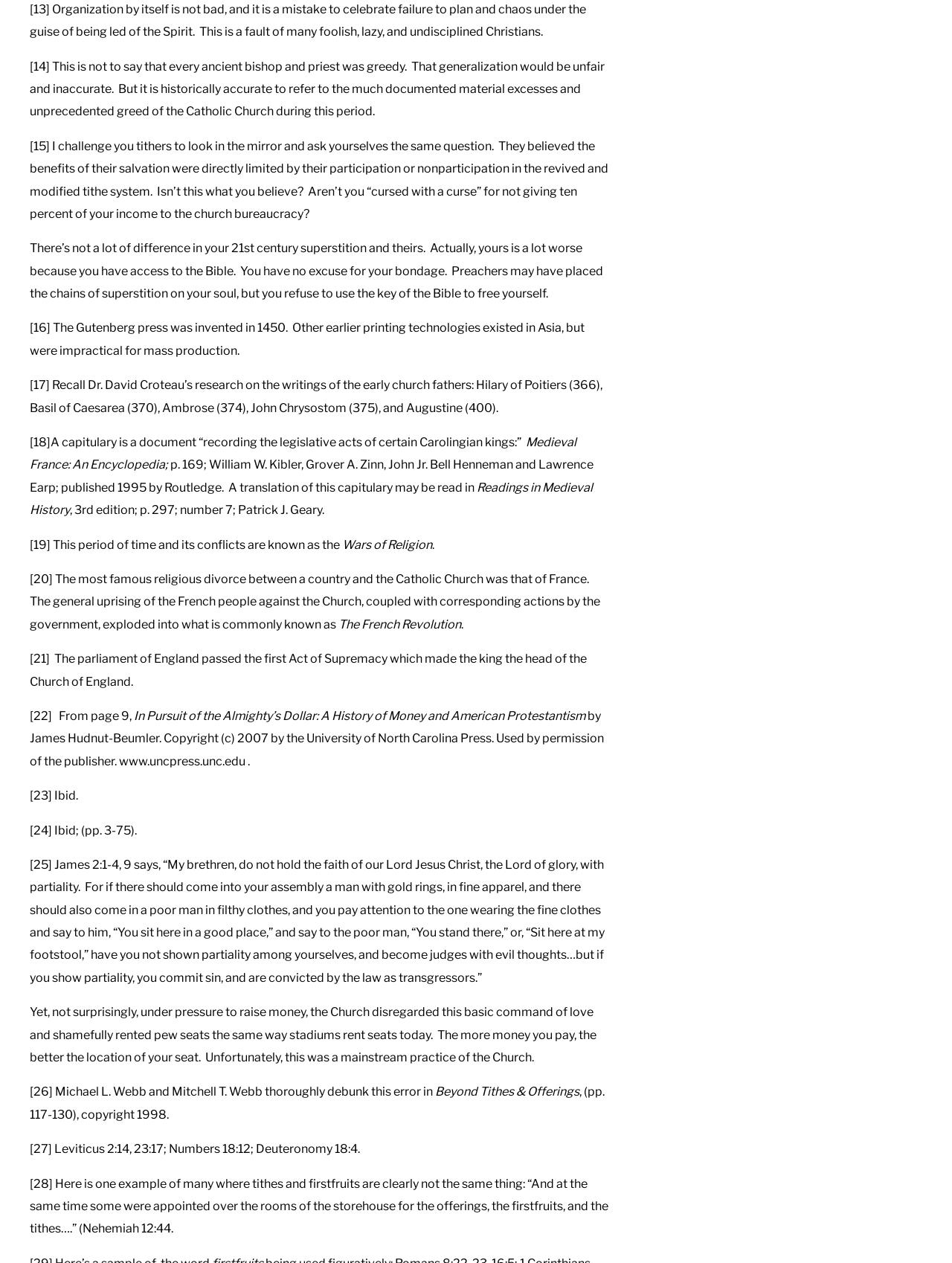Can you specify the bounding box coordinates of the area that needs to be clicked to fulfill the following instruction: "Read the quote from James 2:1-4, 9"?

[0.031, 0.679, 0.635, 0.78]